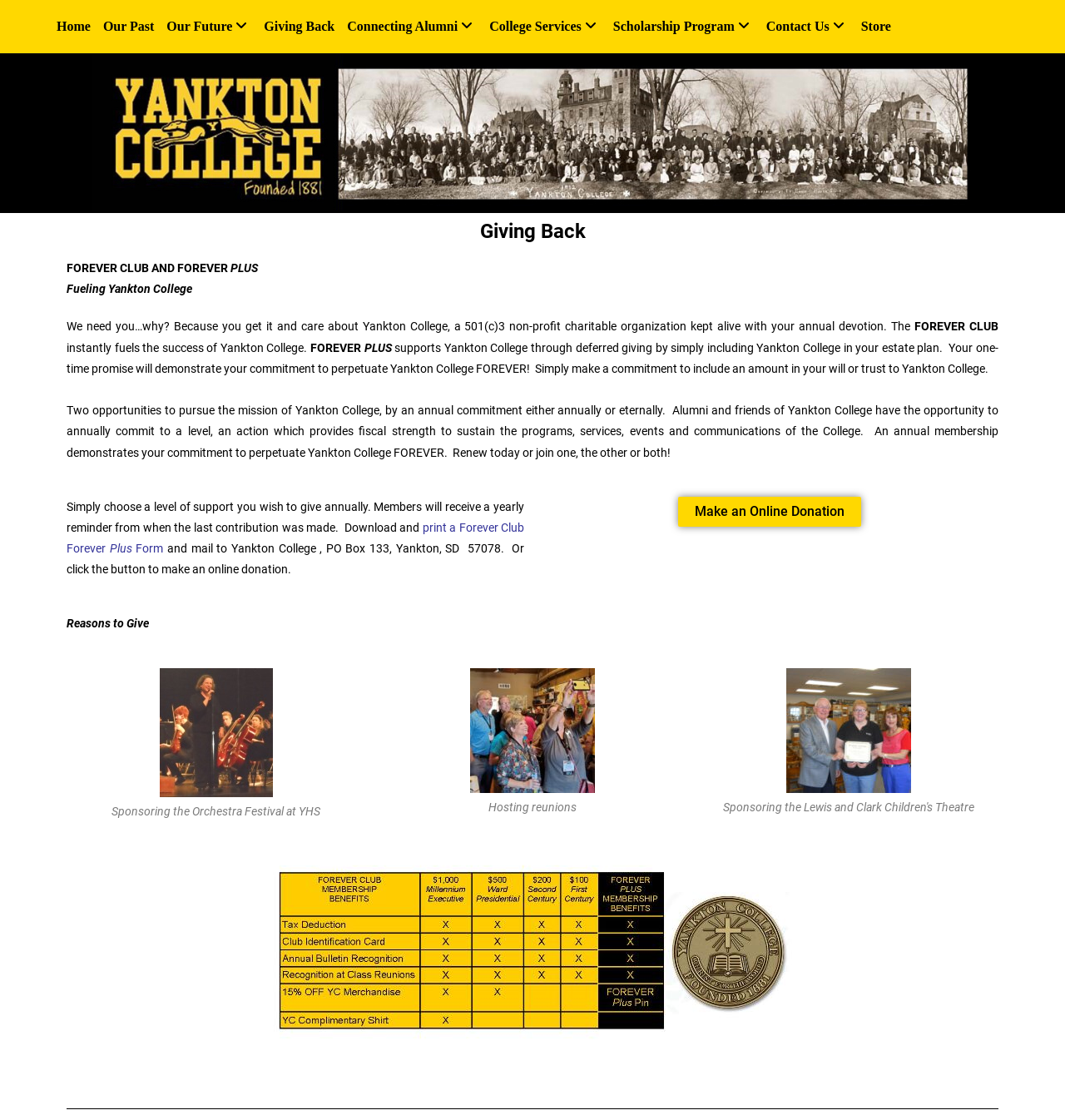Find the bounding box coordinates of the element you need to click on to perform this action: 'Click on the 'Giving Back' link'. The coordinates should be represented by four float values between 0 and 1, in the format [left, top, right, bottom].

[0.248, 0.0, 0.314, 0.048]